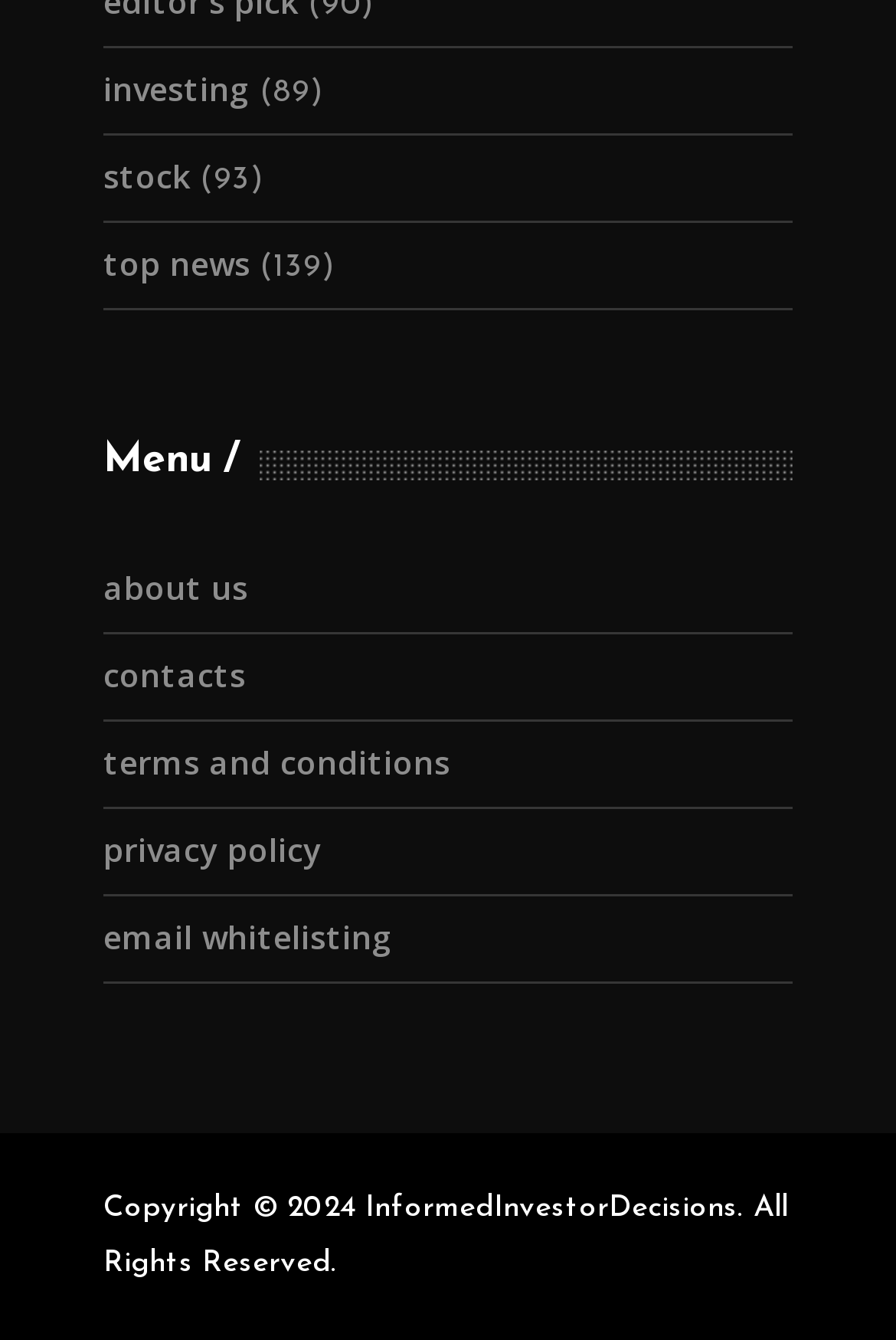Please provide the bounding box coordinates for the element that needs to be clicked to perform the following instruction: "click on investing". The coordinates should be given as four float numbers between 0 and 1, i.e., [left, top, right, bottom].

[0.115, 0.05, 0.279, 0.083]